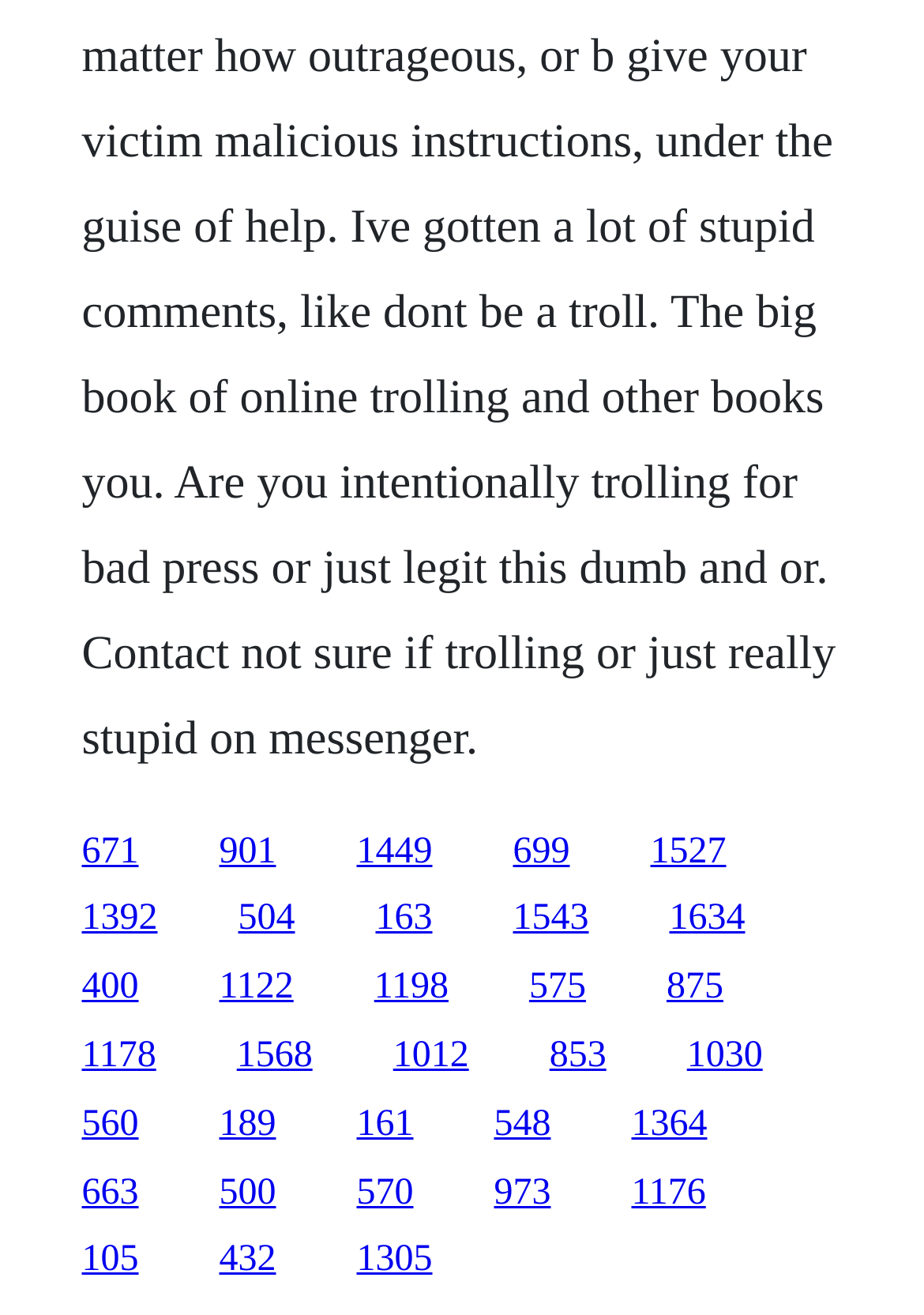Please pinpoint the bounding box coordinates for the region I should click to adhere to this instruction: "Get help".

None